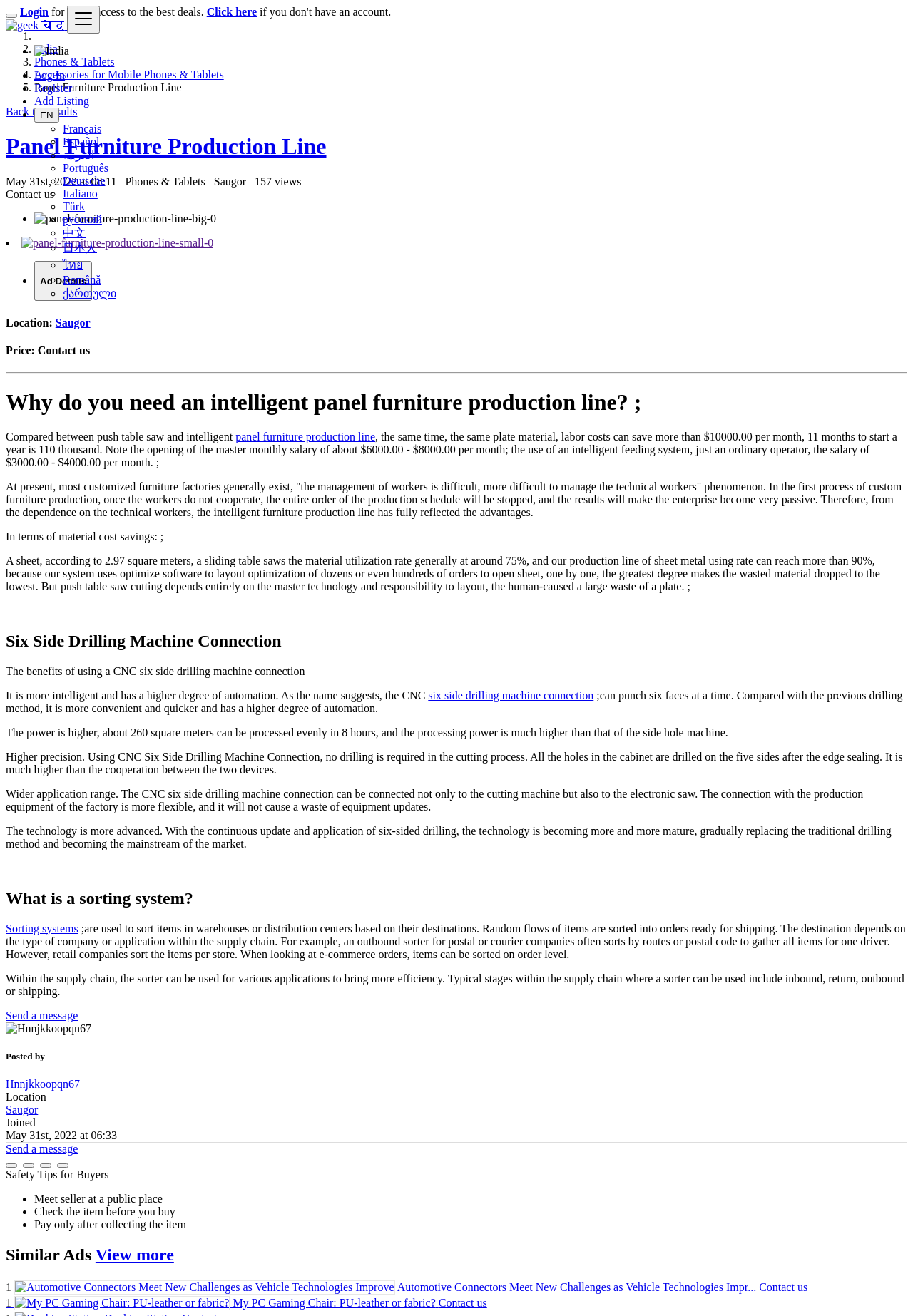Identify the bounding box coordinates of the element that should be clicked to fulfill this task: "Select 'Français' from the language menu". The coordinates should be provided as four float numbers between 0 and 1, i.e., [left, top, right, bottom].

[0.069, 0.093, 0.111, 0.102]